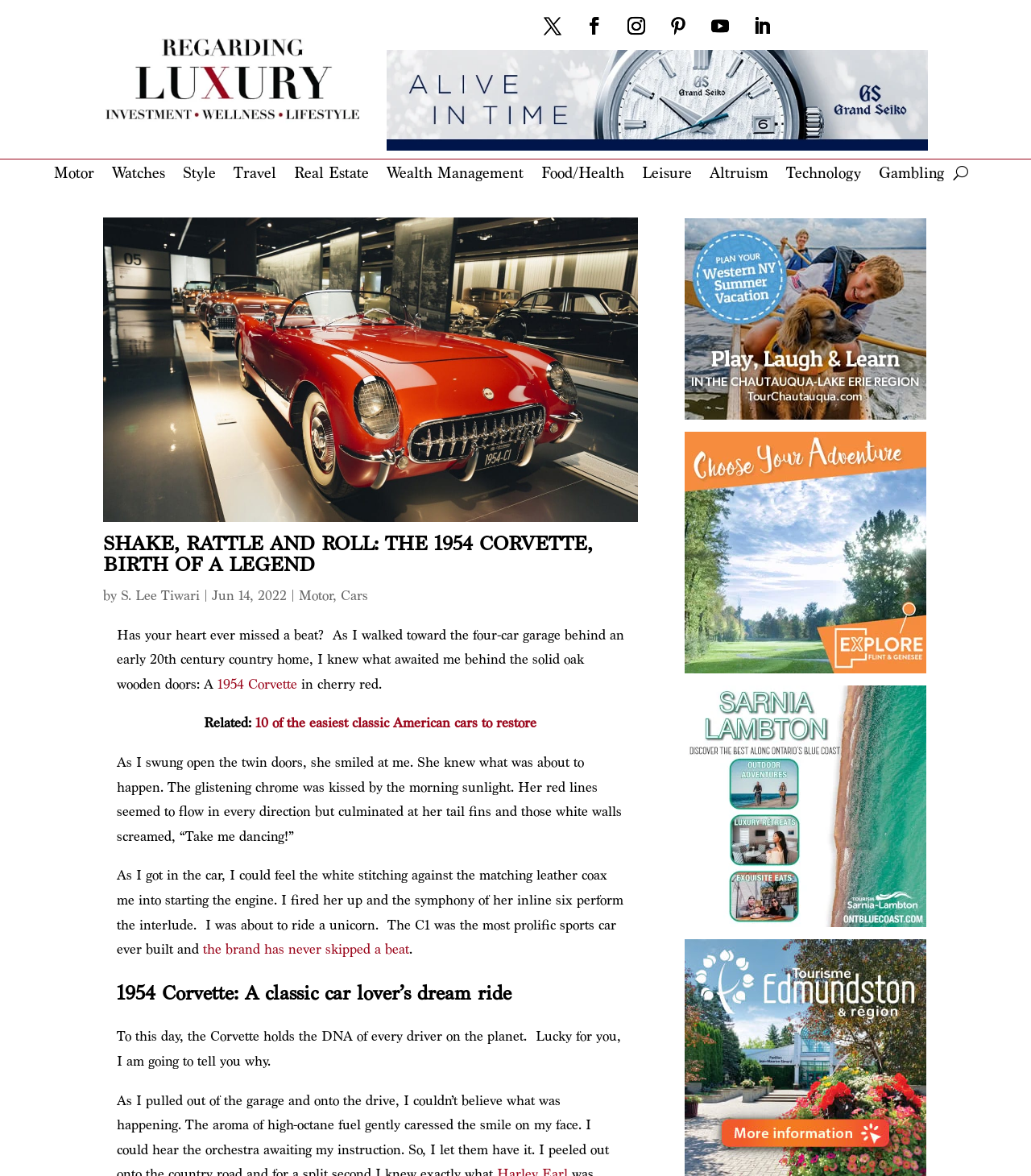Determine the bounding box for the described UI element: "S. Lee Tiwari".

[0.117, 0.499, 0.194, 0.514]